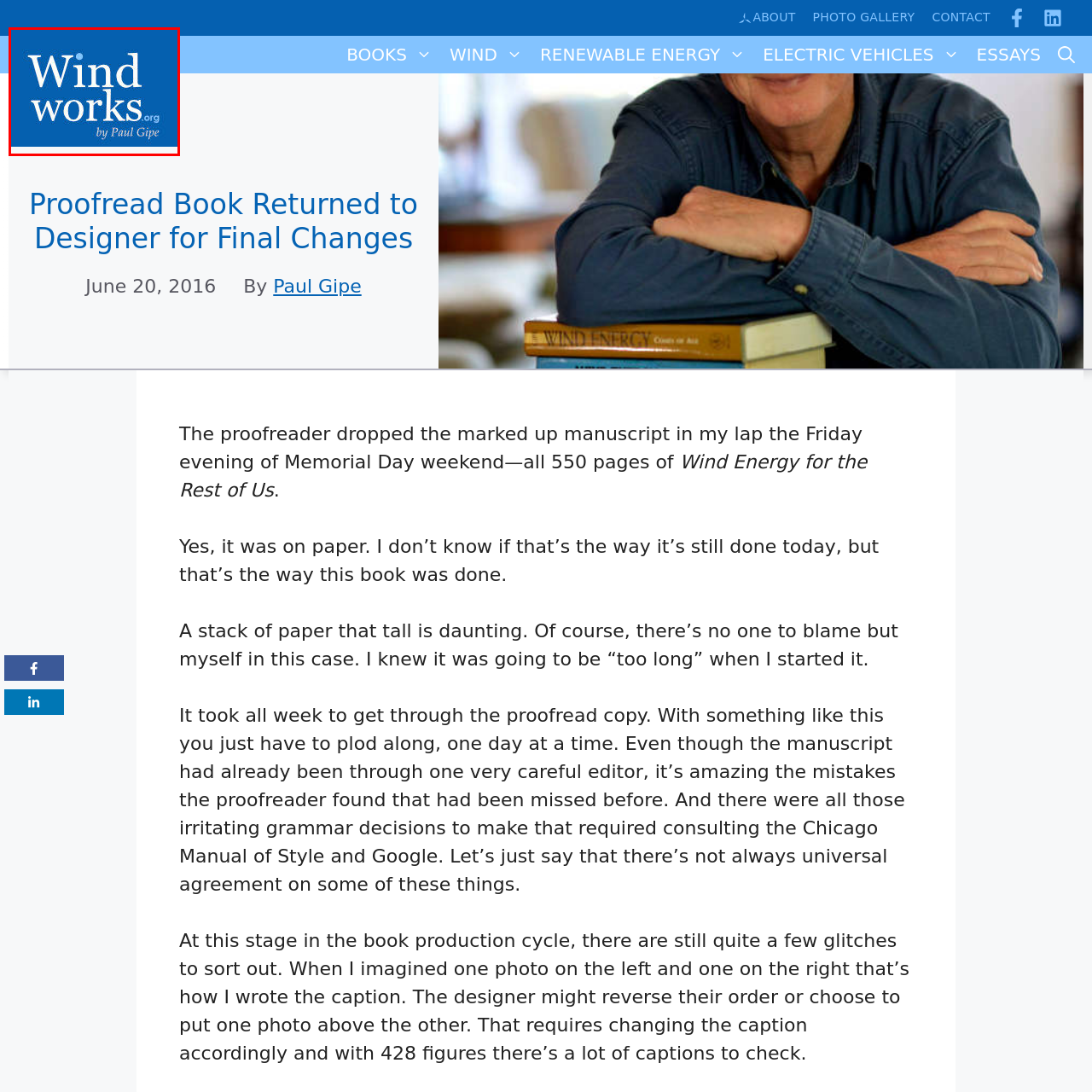Please analyze the image enclosed within the red bounding box and provide a comprehensive answer to the following question based on the image: What is the URL of the website?

The site URL, 'windworks.org,' is included in smaller text, along with Paul Gipe's name, reinforcing the personal connection to the content provided on the site.